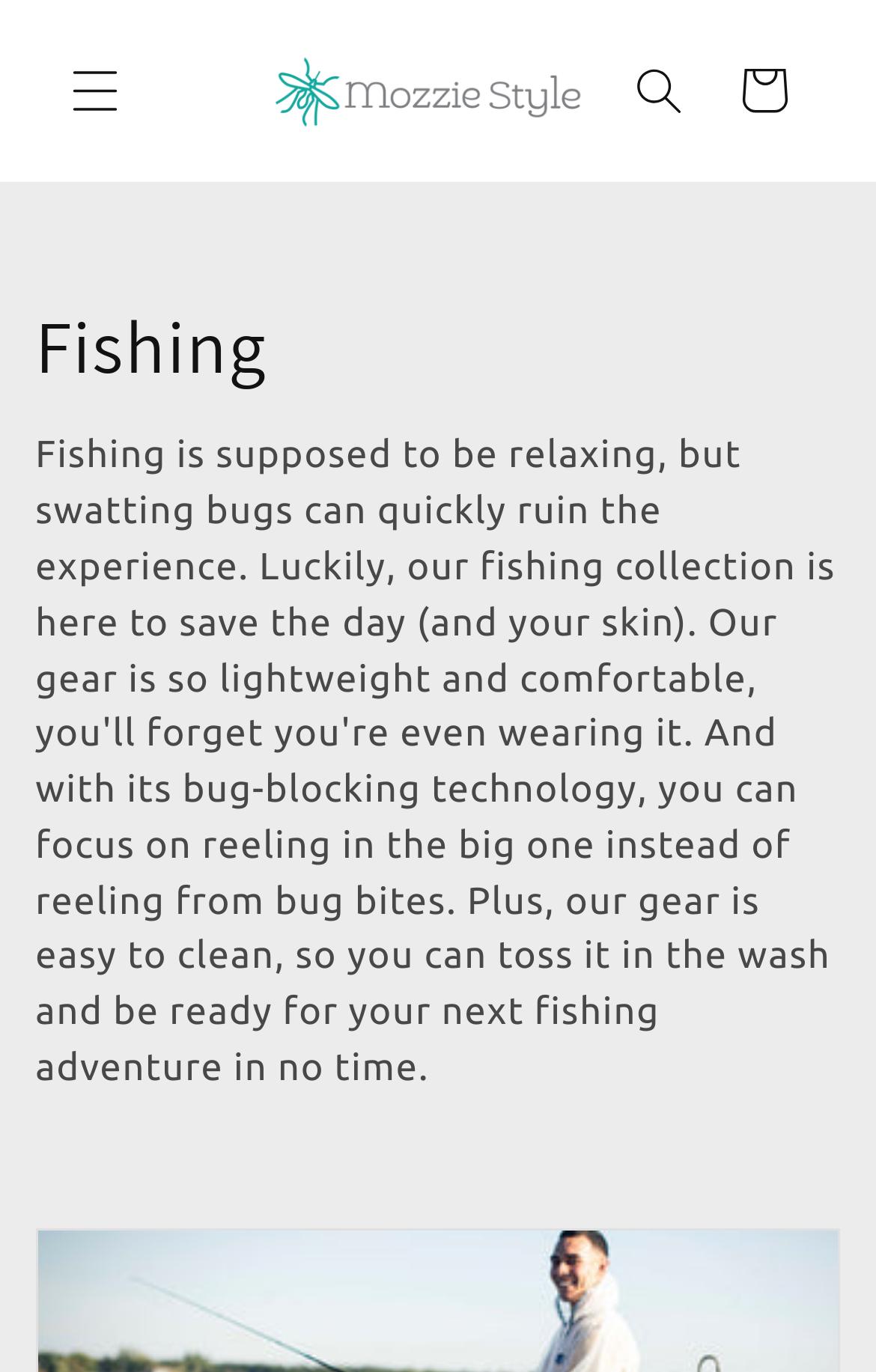Is the menu expanded?
Based on the screenshot, provide your answer in one word or phrase.

No